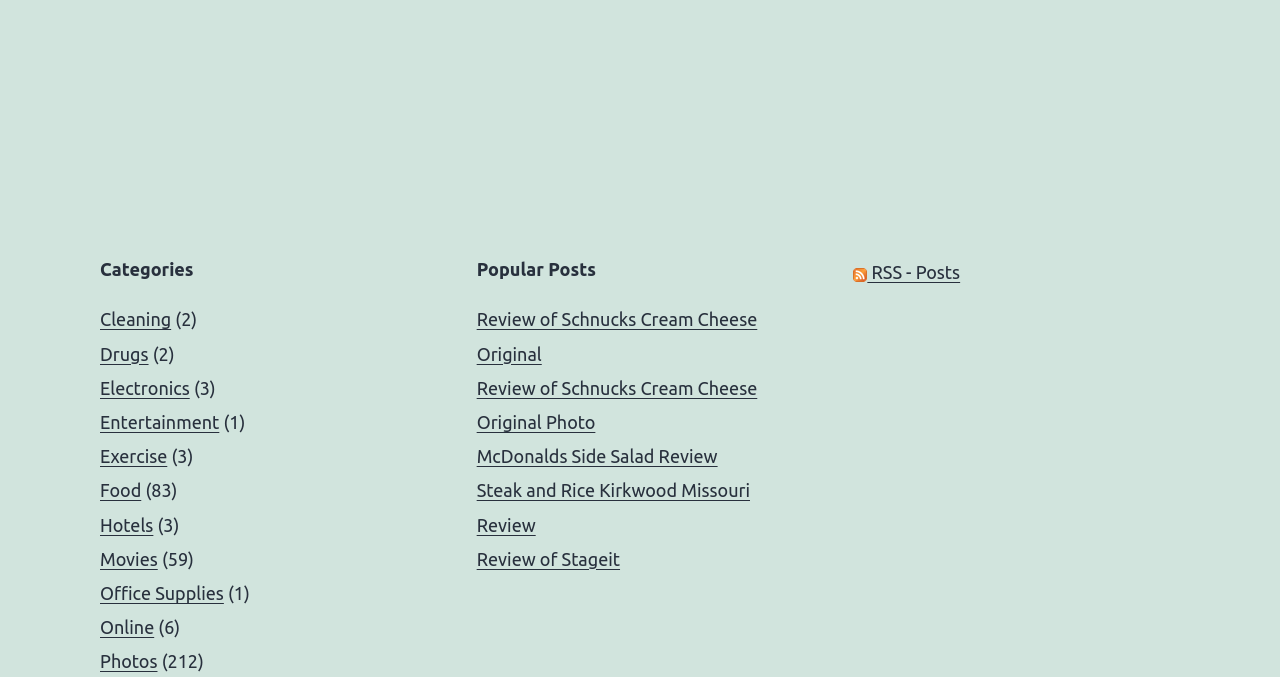Identify the bounding box for the described UI element: "RSS - Posts".

[0.667, 0.387, 0.75, 0.417]